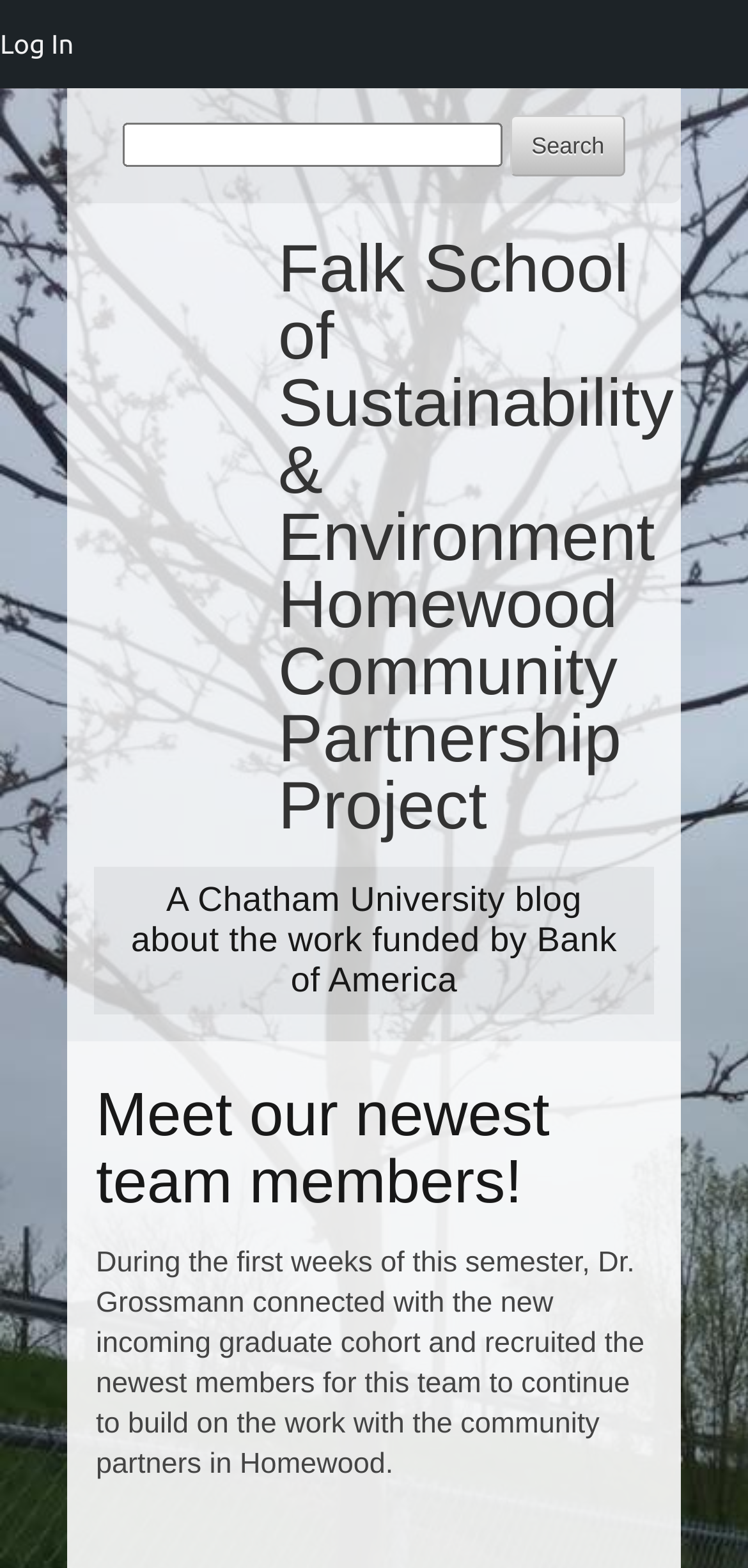What is the action of the button next to the search box?
Refer to the screenshot and respond with a concise word or phrase.

Search